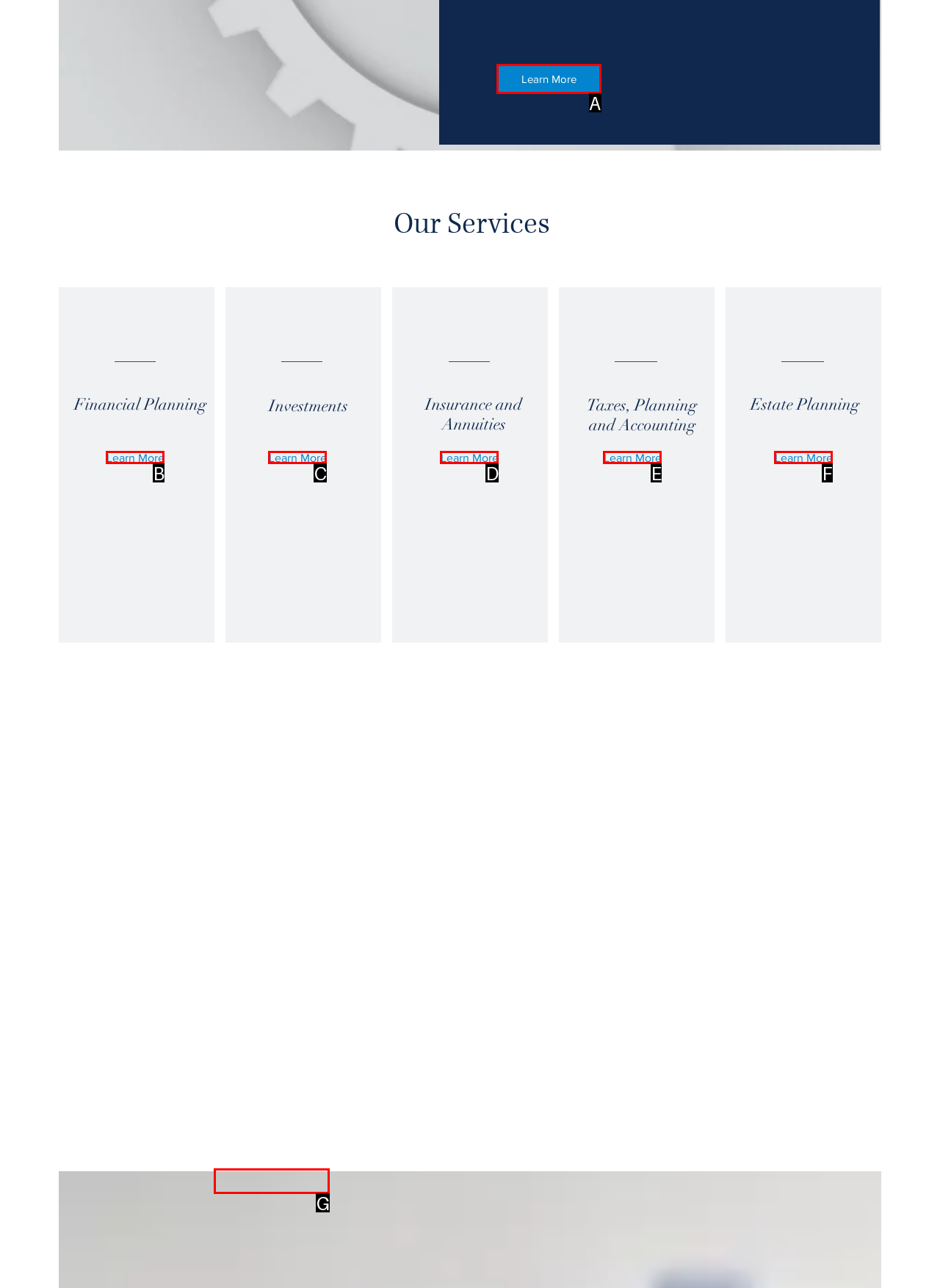Tell me which one HTML element best matches the description: Check back soon
Answer with the option's letter from the given choices directly.

G